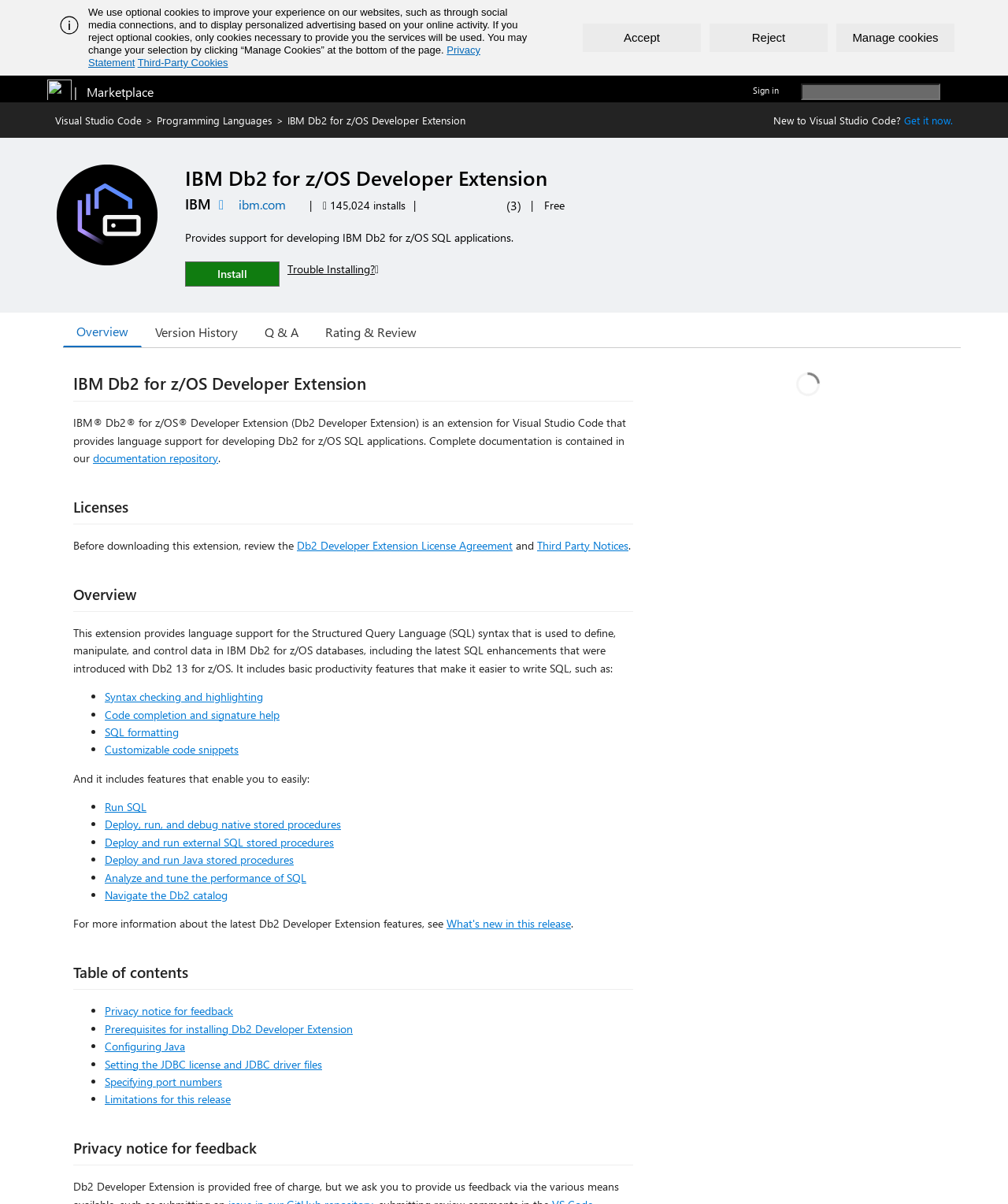Determine the bounding box coordinates of the section to be clicked to follow the instruction: "Get more information about Visual Studio Code". The coordinates should be given as four float numbers between 0 and 1, formatted as [left, top, right, bottom].

[0.897, 0.094, 0.945, 0.105]